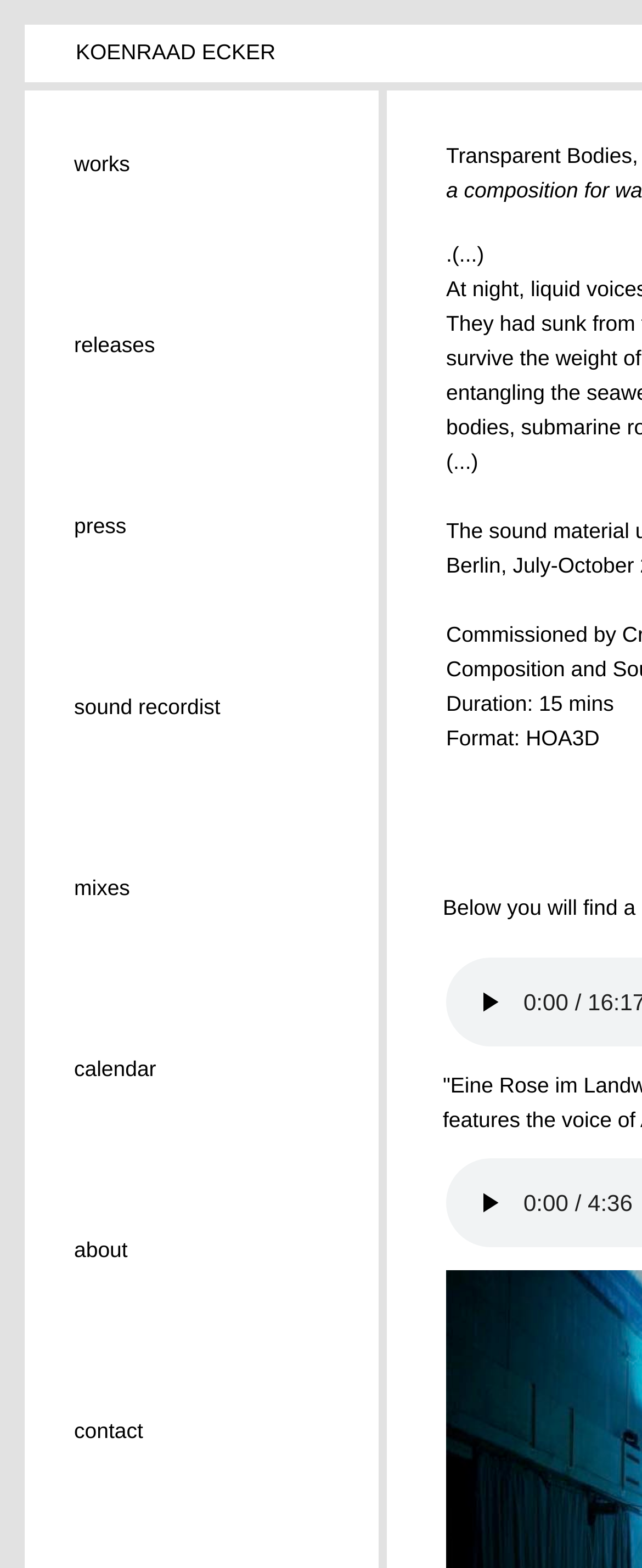Determine the coordinates of the bounding box for the clickable area needed to execute this instruction: "Browse by category".

None